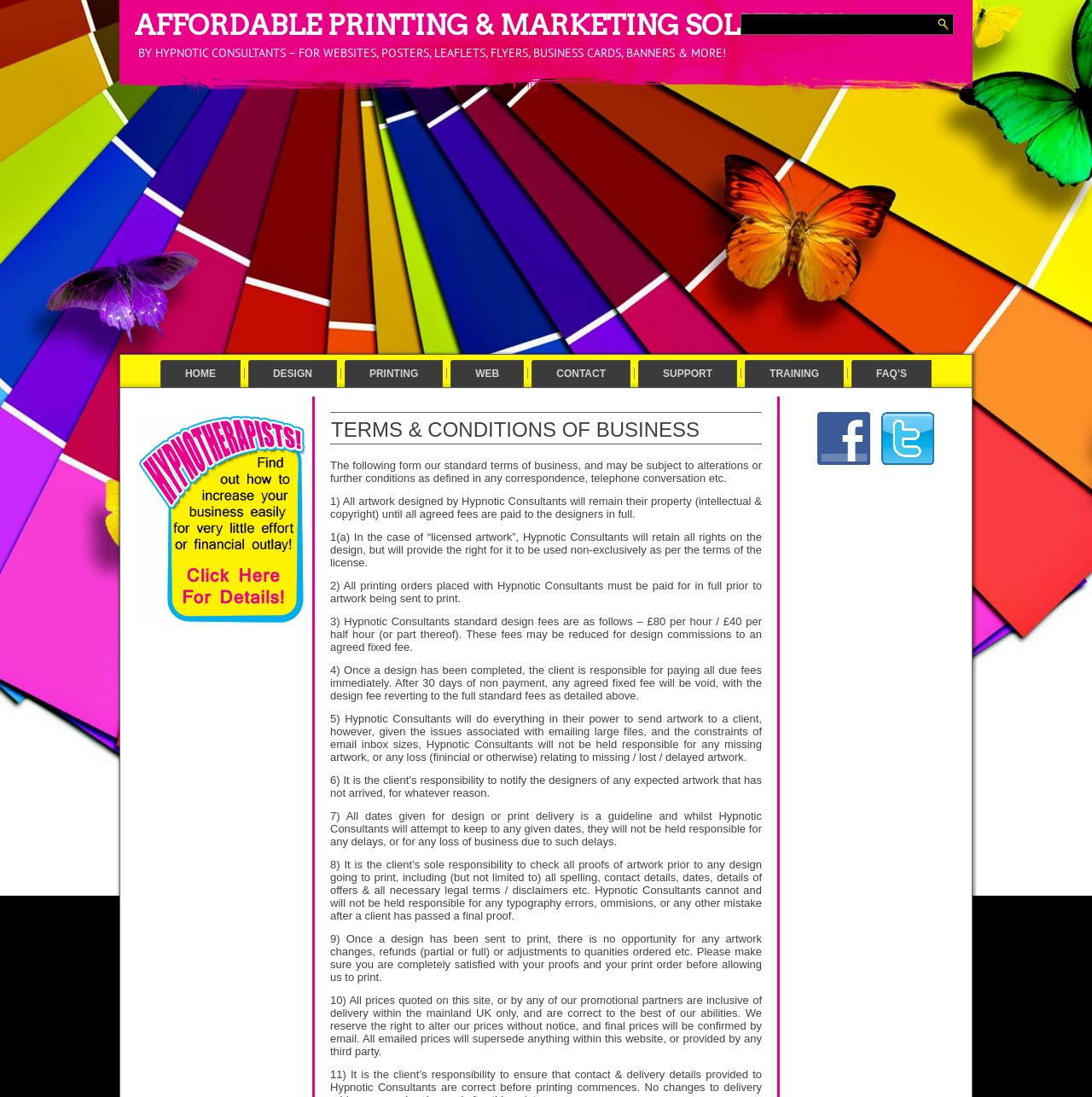What is the standard design fee per hour?
Please give a well-detailed answer to the question.

I found the standard design fee per hour mentioned in the StaticText element '3) Hypnotic Consultants standard design fees are as follows – £80 per hour / £40 per half hour (or part thereof).'.